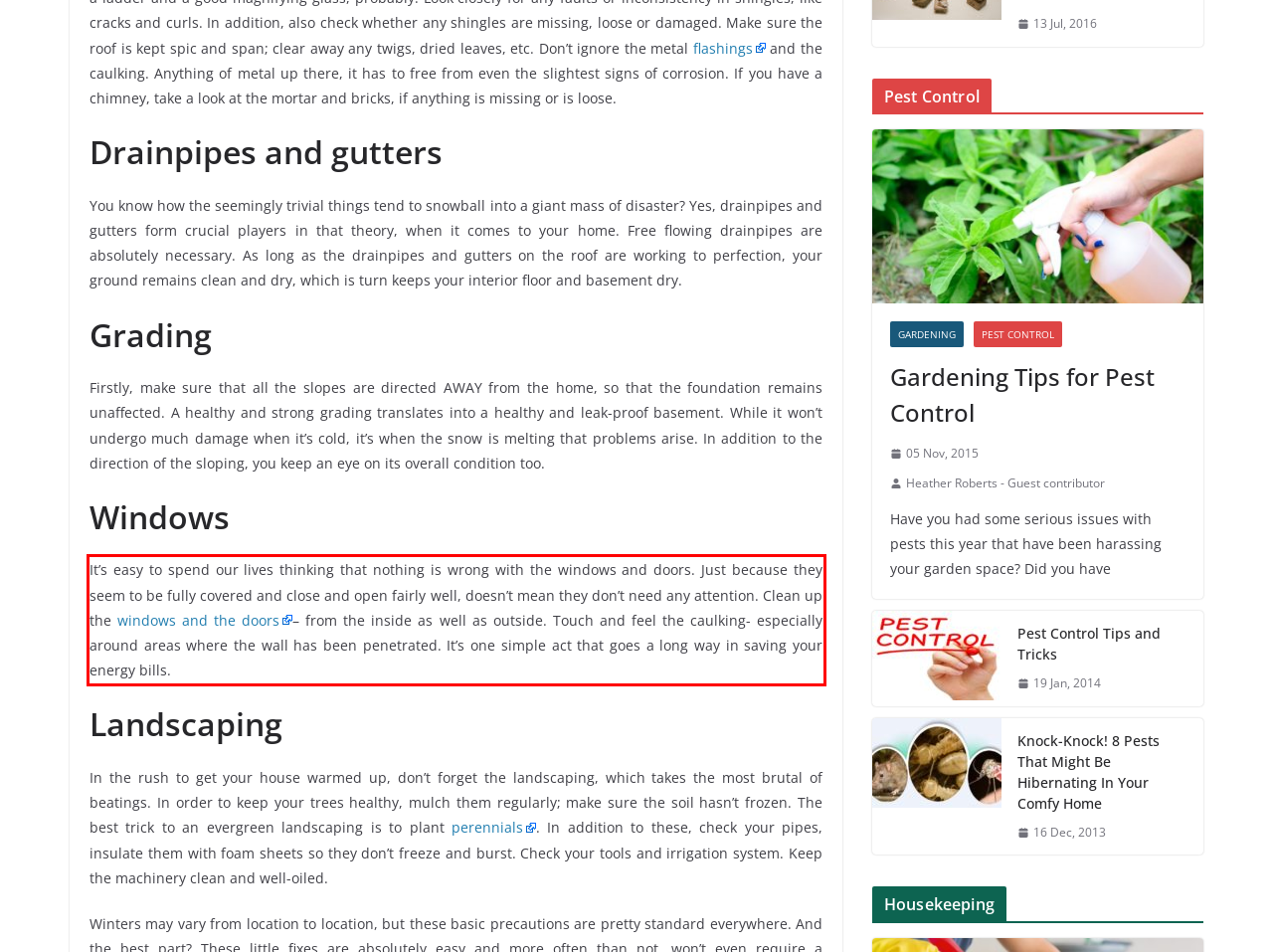Please recognize and transcribe the text located inside the red bounding box in the webpage image.

It’s easy to spend our lives thinking that nothing is wrong with the windows and doors. Just because they seem to be fully covered and close and open fairly well, doesn’t mean they don’t need any attention. Clean up the windows and the doors– from the inside as well as outside. Touch and feel the caulking- especially around areas where the wall has been penetrated. It’s one simple act that goes a long way in saving your energy bills.